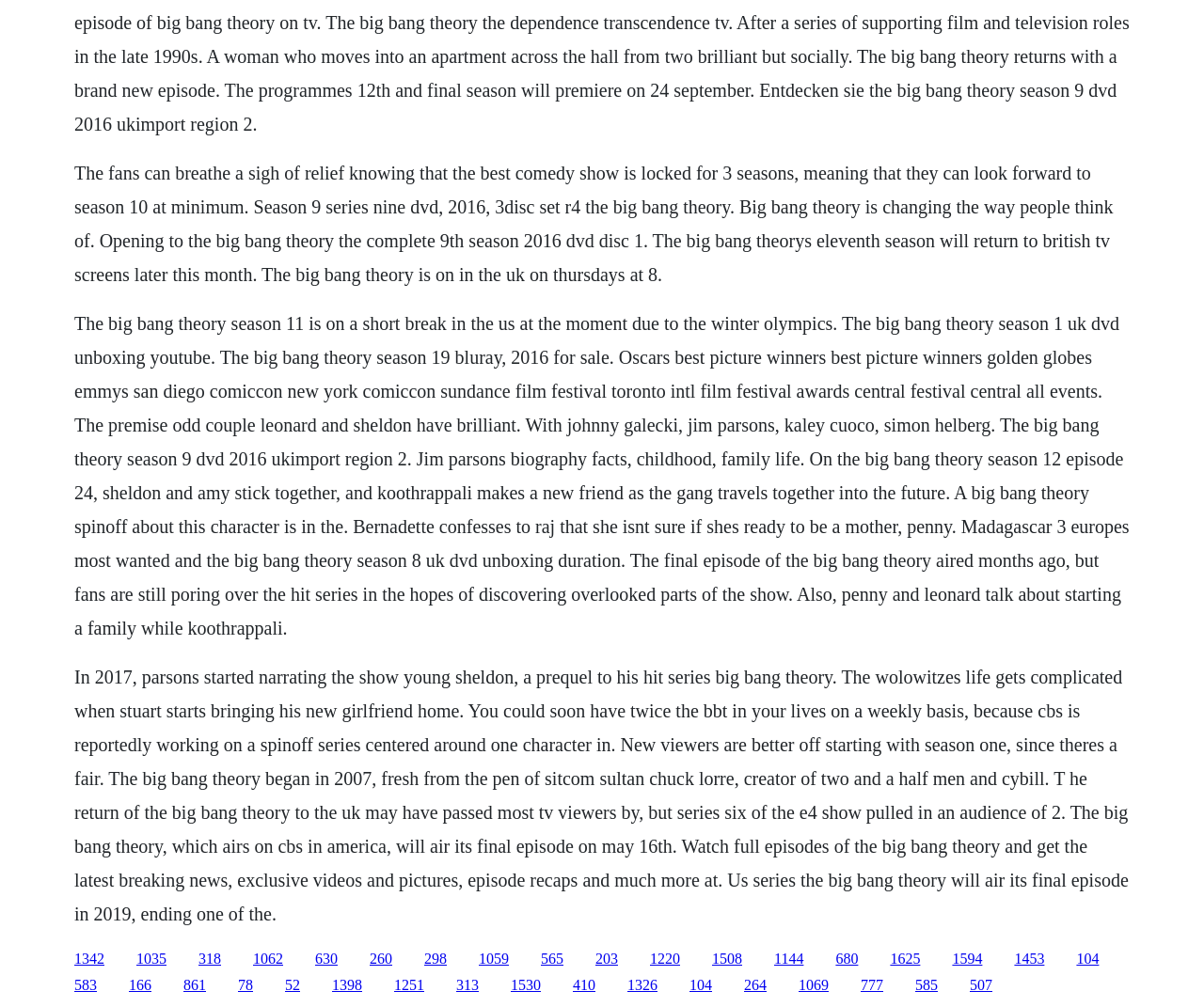Provide a brief response to the question below using a single word or phrase: 
What is the name of the event mentioned in the context of the show's airing schedule?

Winter Olympics